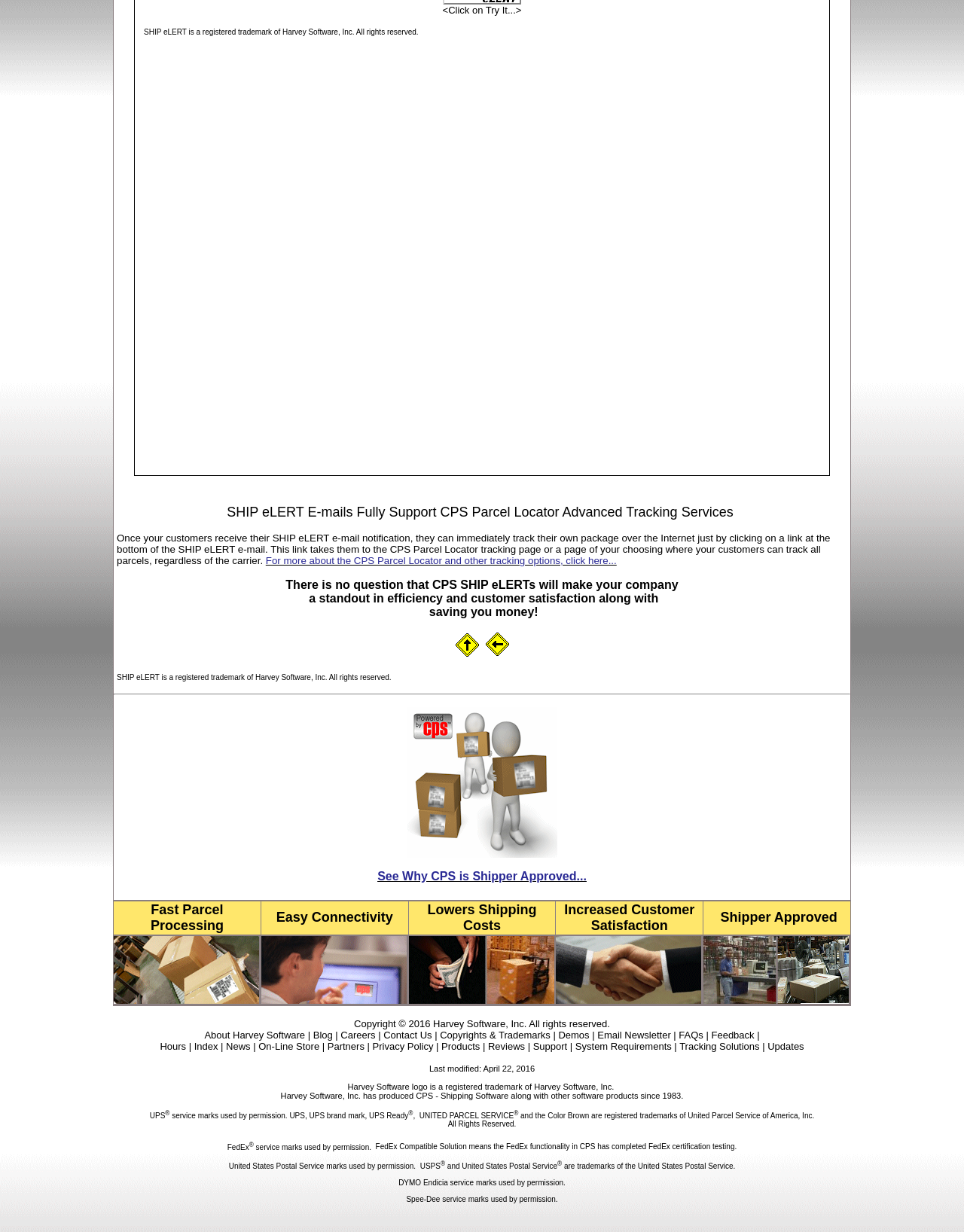Find the bounding box coordinates of the clickable area required to complete the following action: "See why CPS is shipper approved".

[0.392, 0.706, 0.608, 0.716]